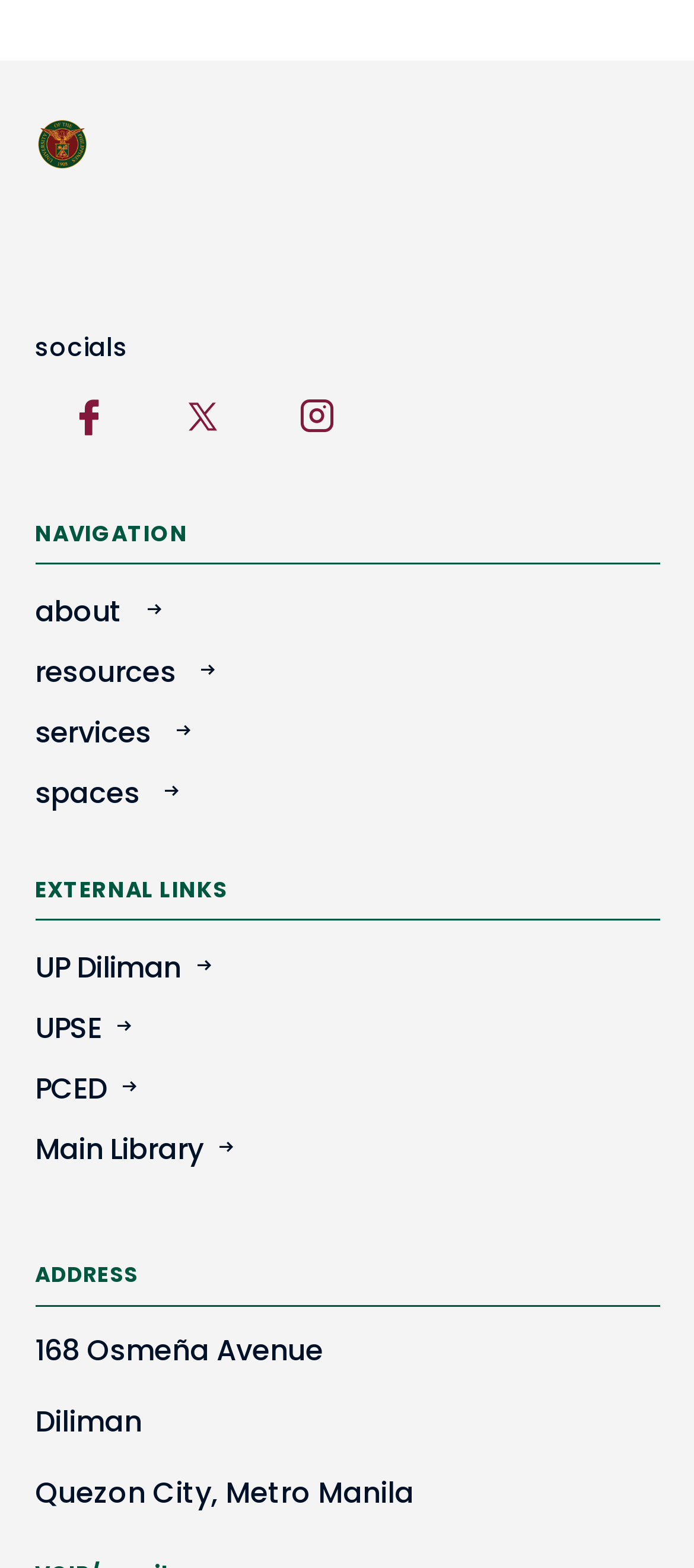Locate the bounding box coordinates of the area that needs to be clicked to fulfill the following instruction: "visit UP Diliman". The coordinates should be in the format of four float numbers between 0 and 1, namely [left, top, right, bottom].

[0.05, 0.598, 0.365, 0.637]